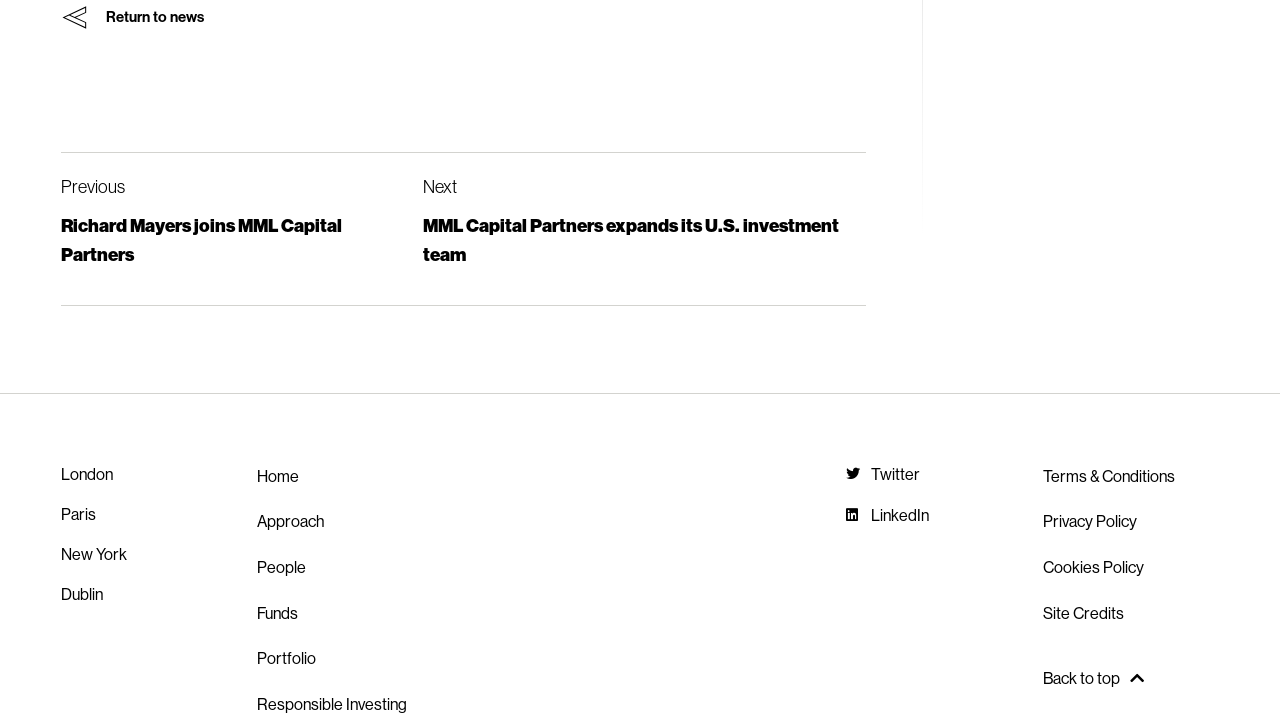Please give a one-word or short phrase response to the following question: 
What is the name of the city at the top left?

London